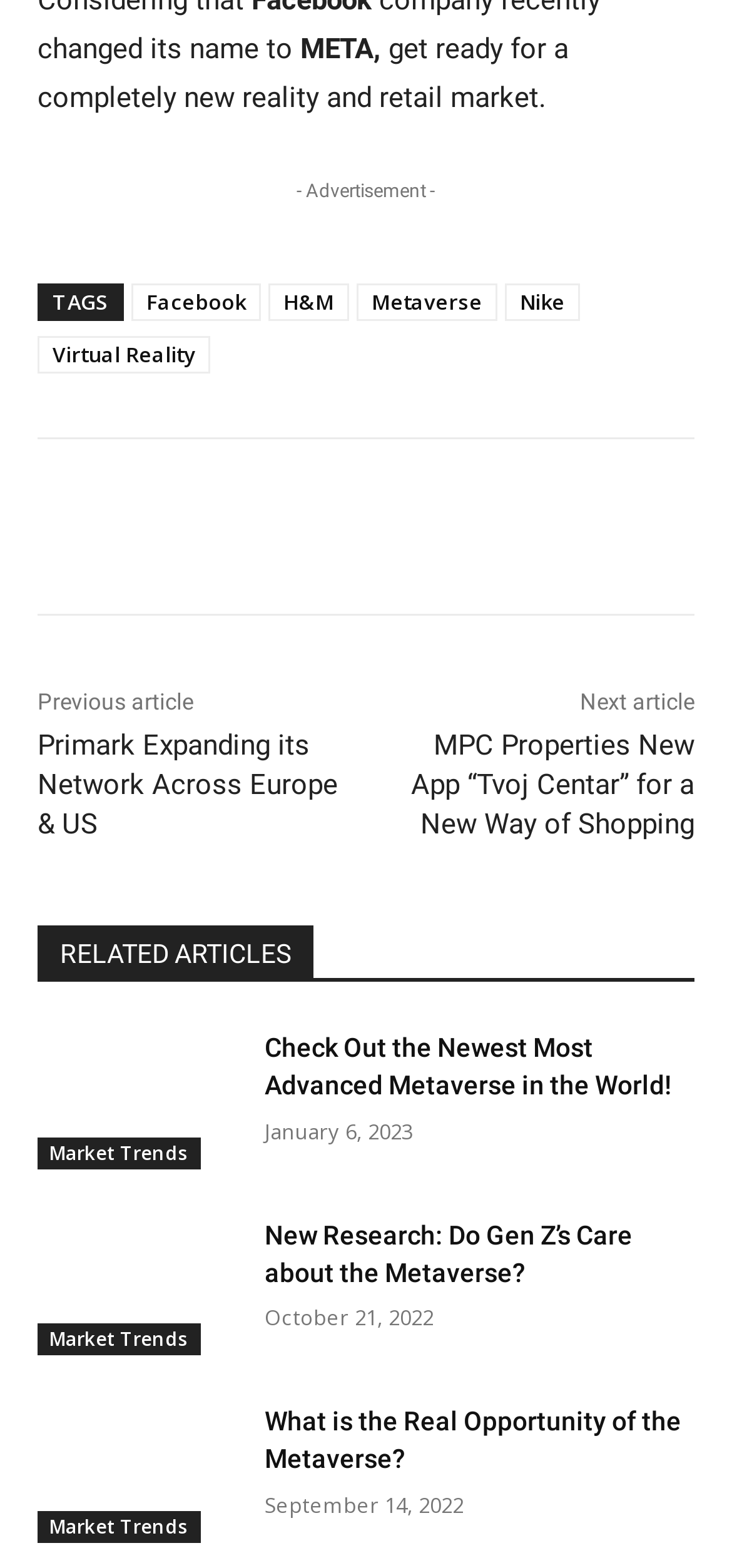Please answer the following question using a single word or phrase: 
What is the topic of the article?

Metaverse